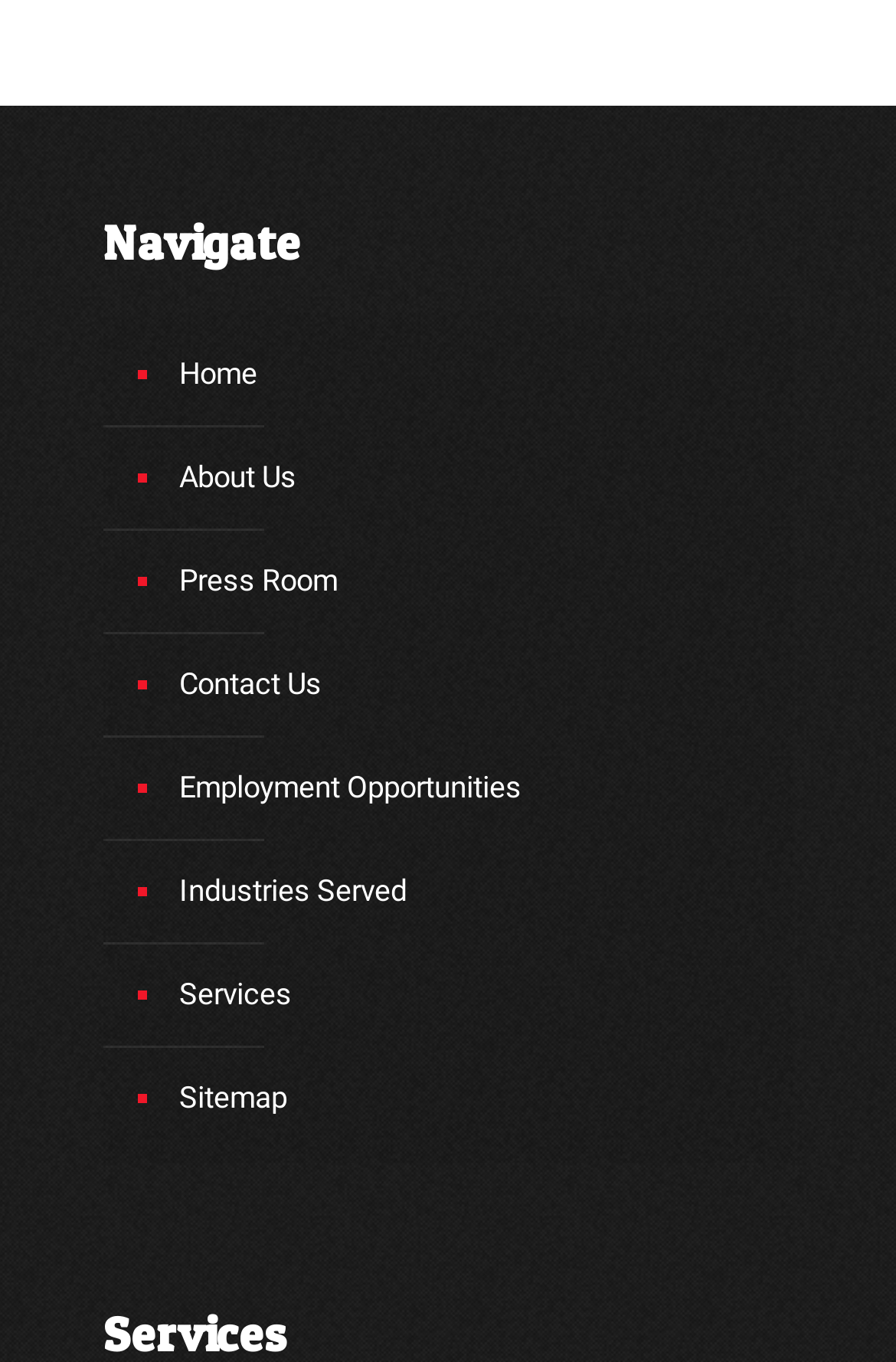What is the last navigation link?
Can you provide an in-depth and detailed response to the question?

I looked at the list of links under the 'Navigate' heading and found that the last link is 'Sitemap'.